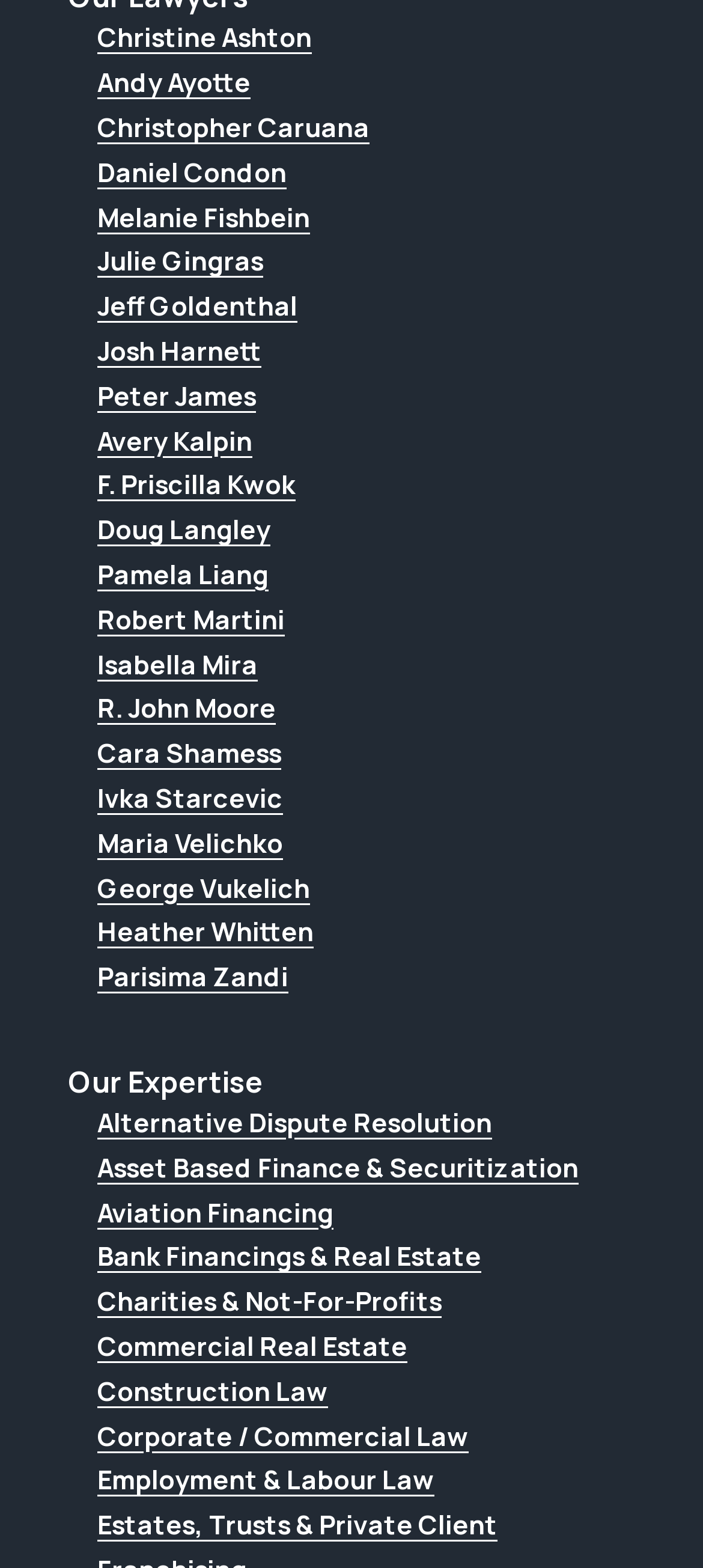Using the description "Estates, Trusts & Private Client", predict the bounding box of the relevant HTML element.

[0.138, 0.96, 0.903, 0.985]